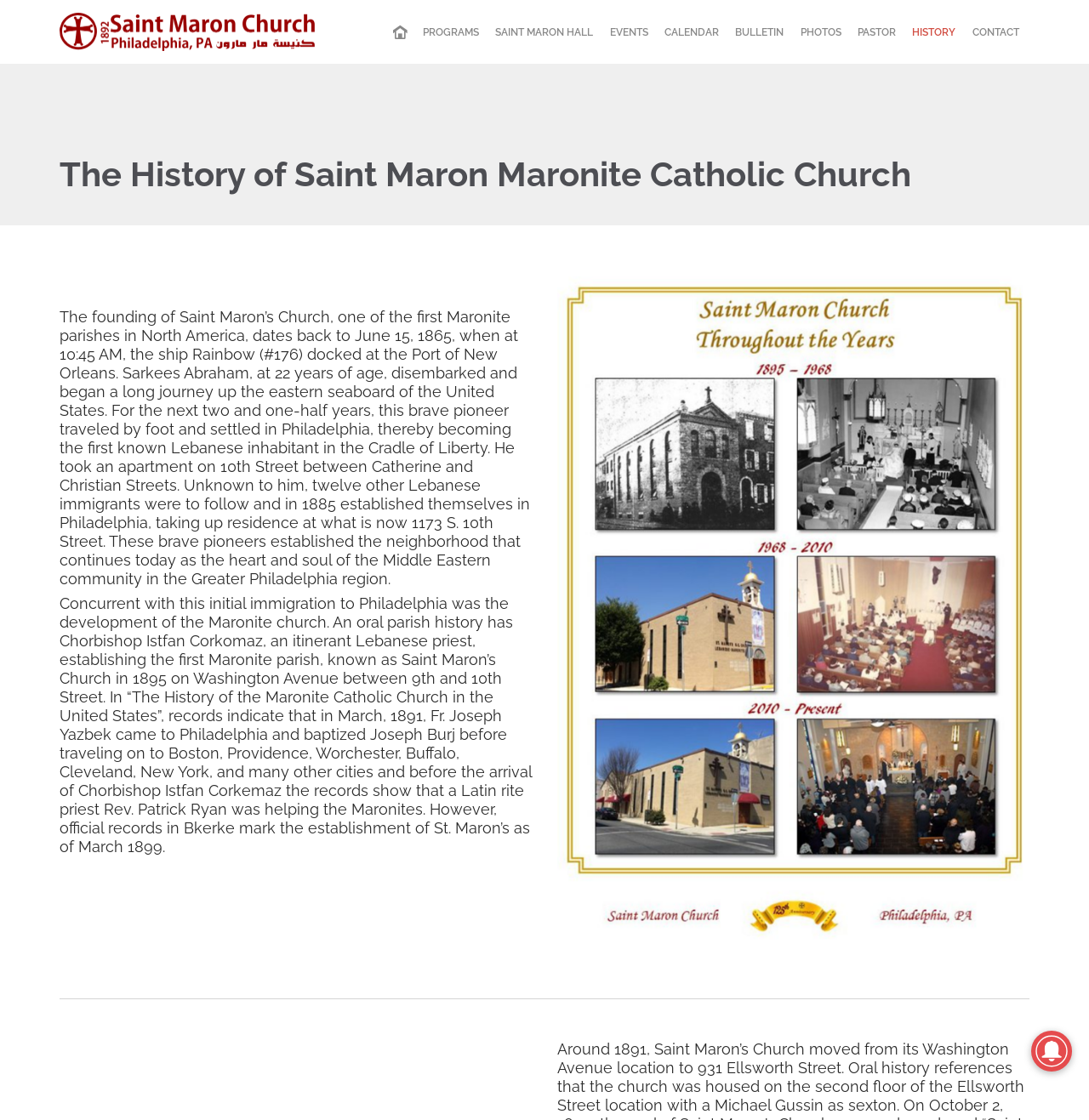Please find and generate the text of the main header of the webpage.

The History of Saint Maron Maronite Catholic Church